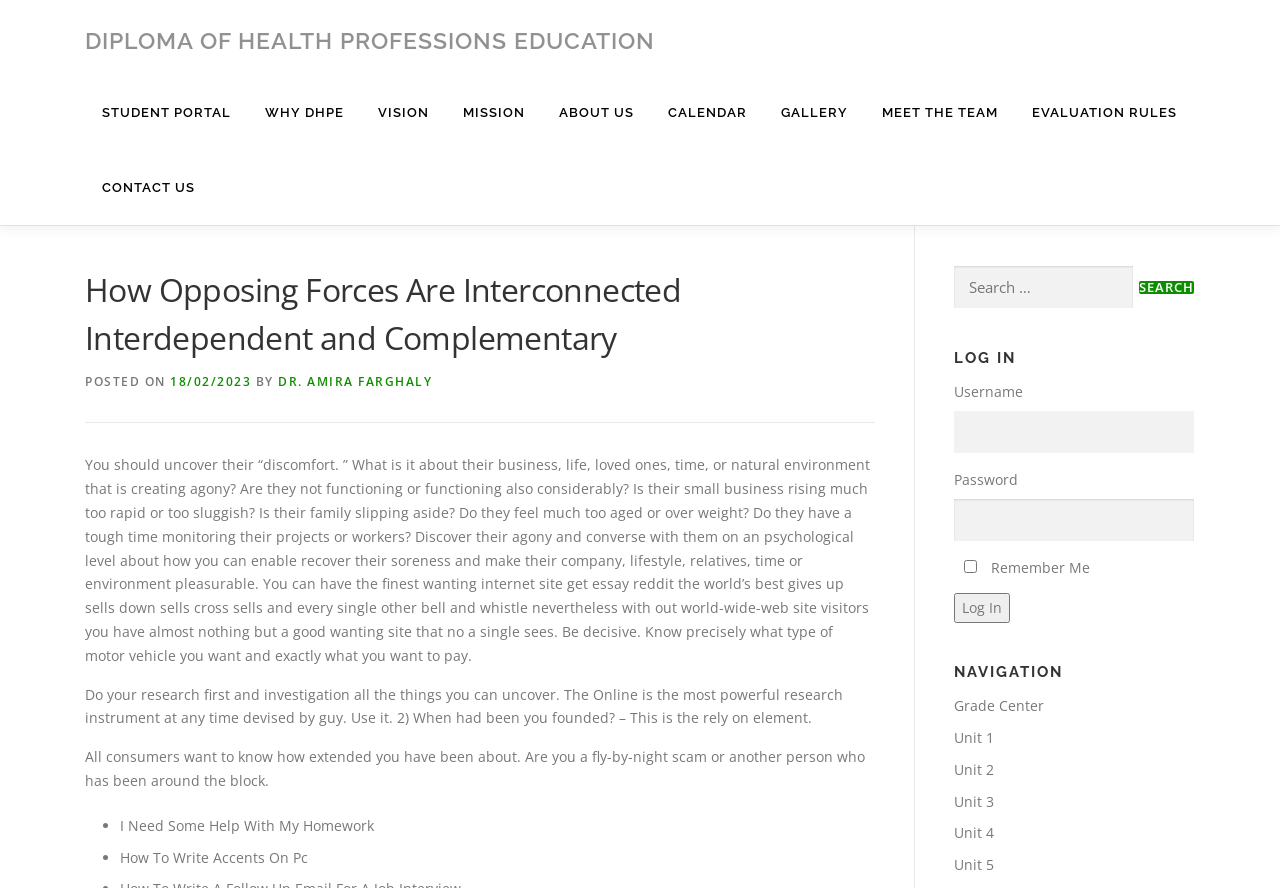Given the element description "Calendar", identify the bounding box of the corresponding UI element.

[0.509, 0.084, 0.597, 0.169]